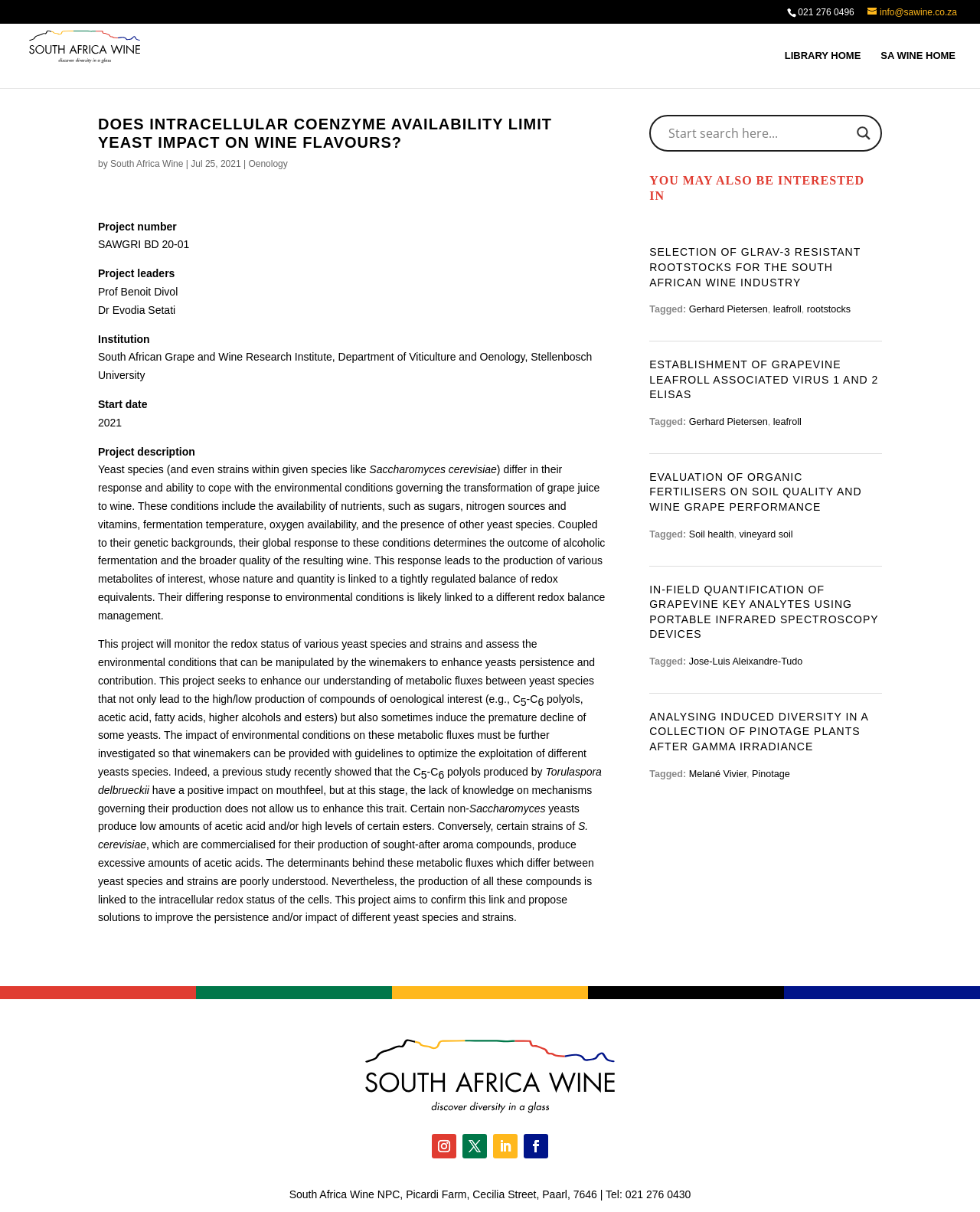Please provide the bounding box coordinates for the element that needs to be clicked to perform the instruction: "Search for a keyword". The coordinates must consist of four float numbers between 0 and 1, formatted as [left, top, right, bottom].

[0.682, 0.101, 0.866, 0.119]